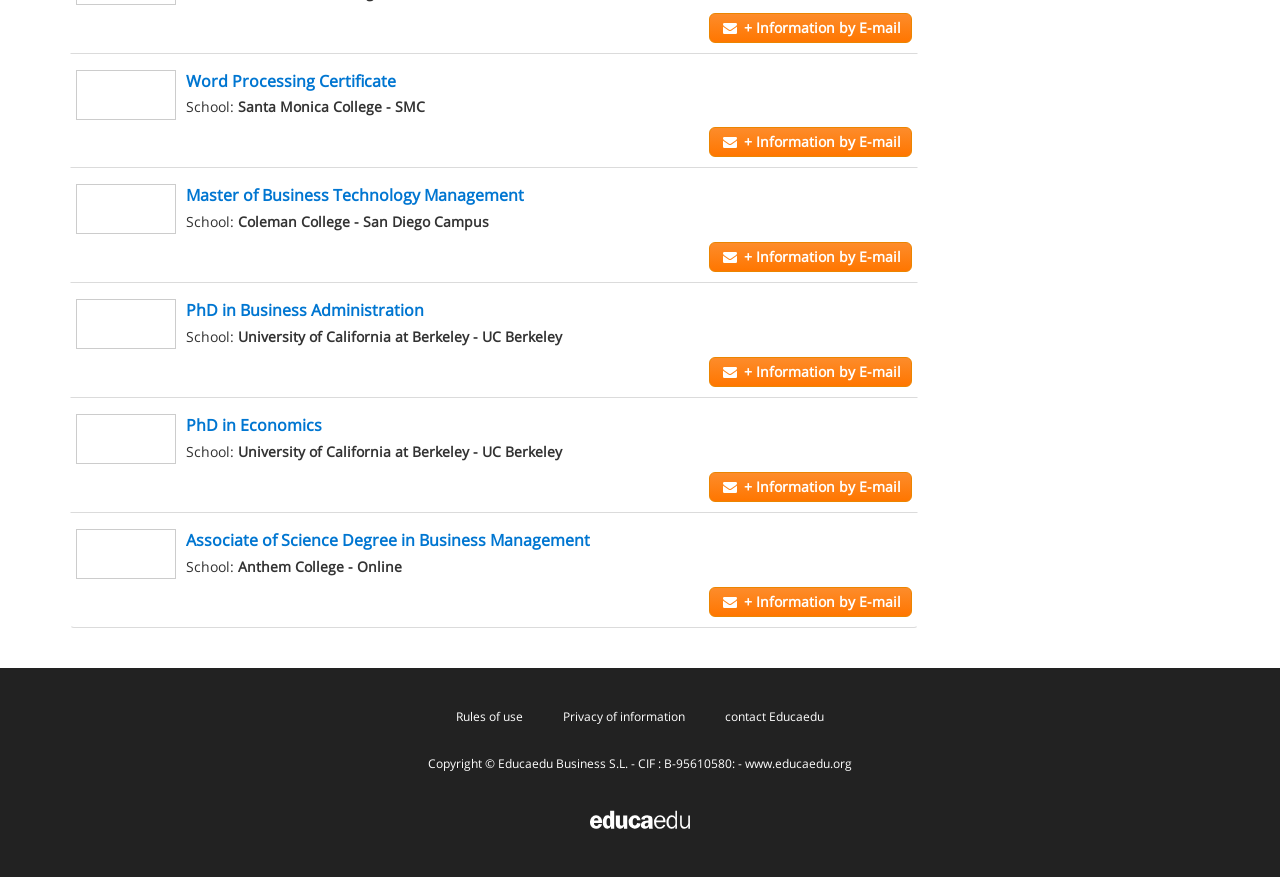Can you pinpoint the bounding box coordinates for the clickable element required for this instruction: "Visit Educaedu homepage"? The coordinates should be four float numbers between 0 and 1, i.e., [left, top, right, bottom].

[0.582, 0.861, 0.666, 0.88]